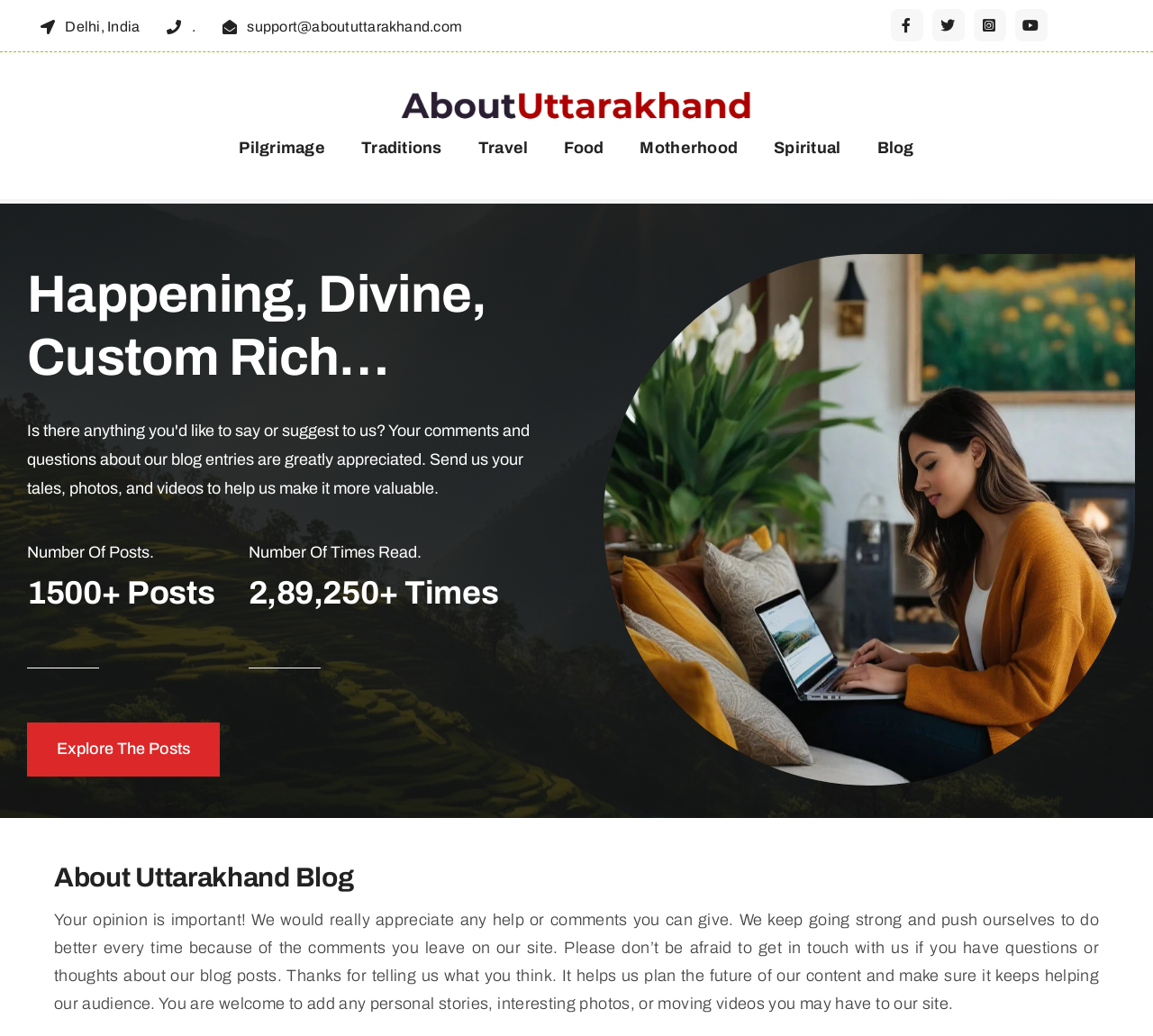Examine the screenshot and answer the question in as much detail as possible: What is the location of the website's support email?

I found the support email by looking at the links at the top of the page, and the location is mentioned next to the email address.